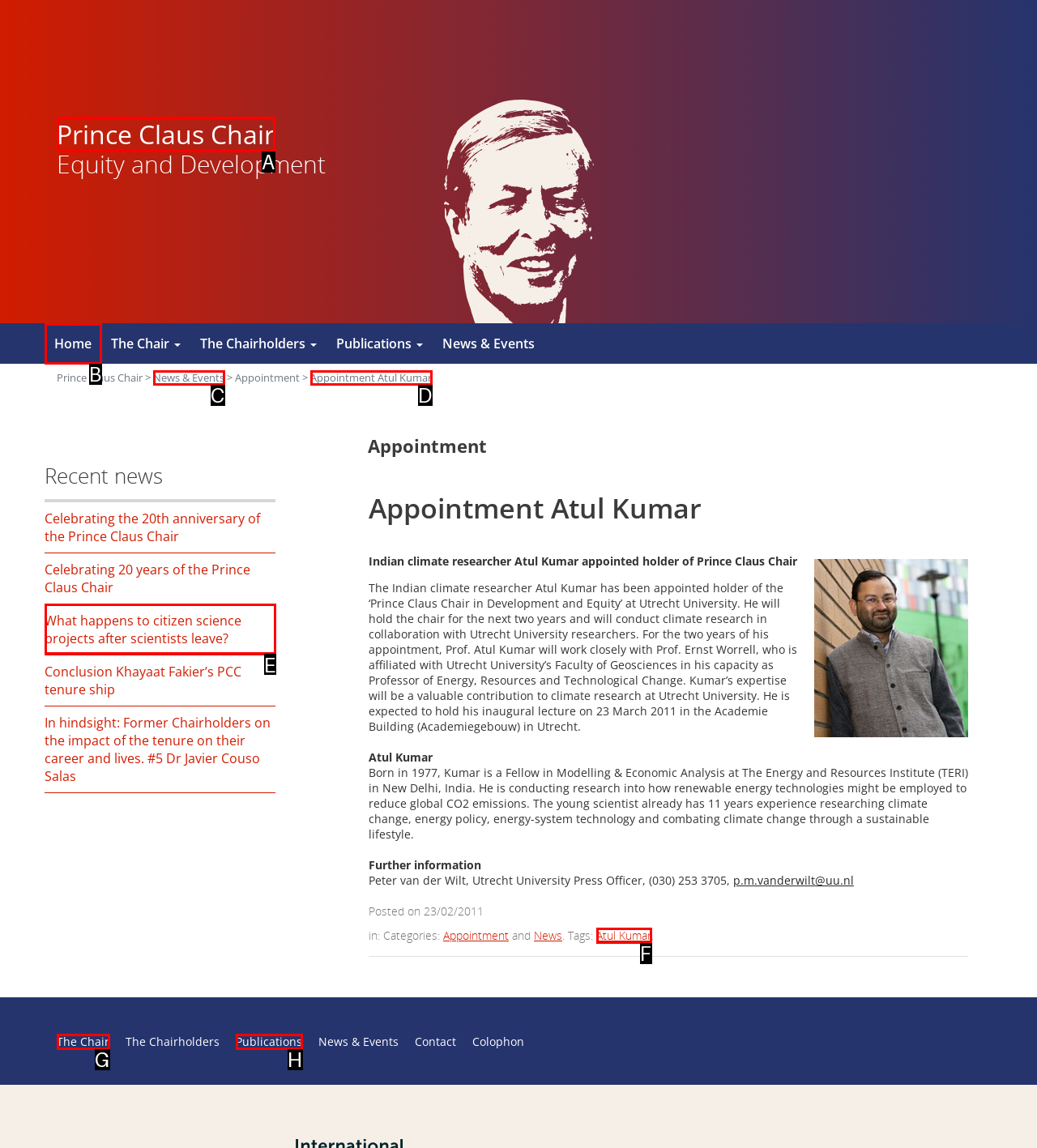Identify the HTML element to click to execute this task: Click on the 'Home' link Respond with the letter corresponding to the proper option.

B